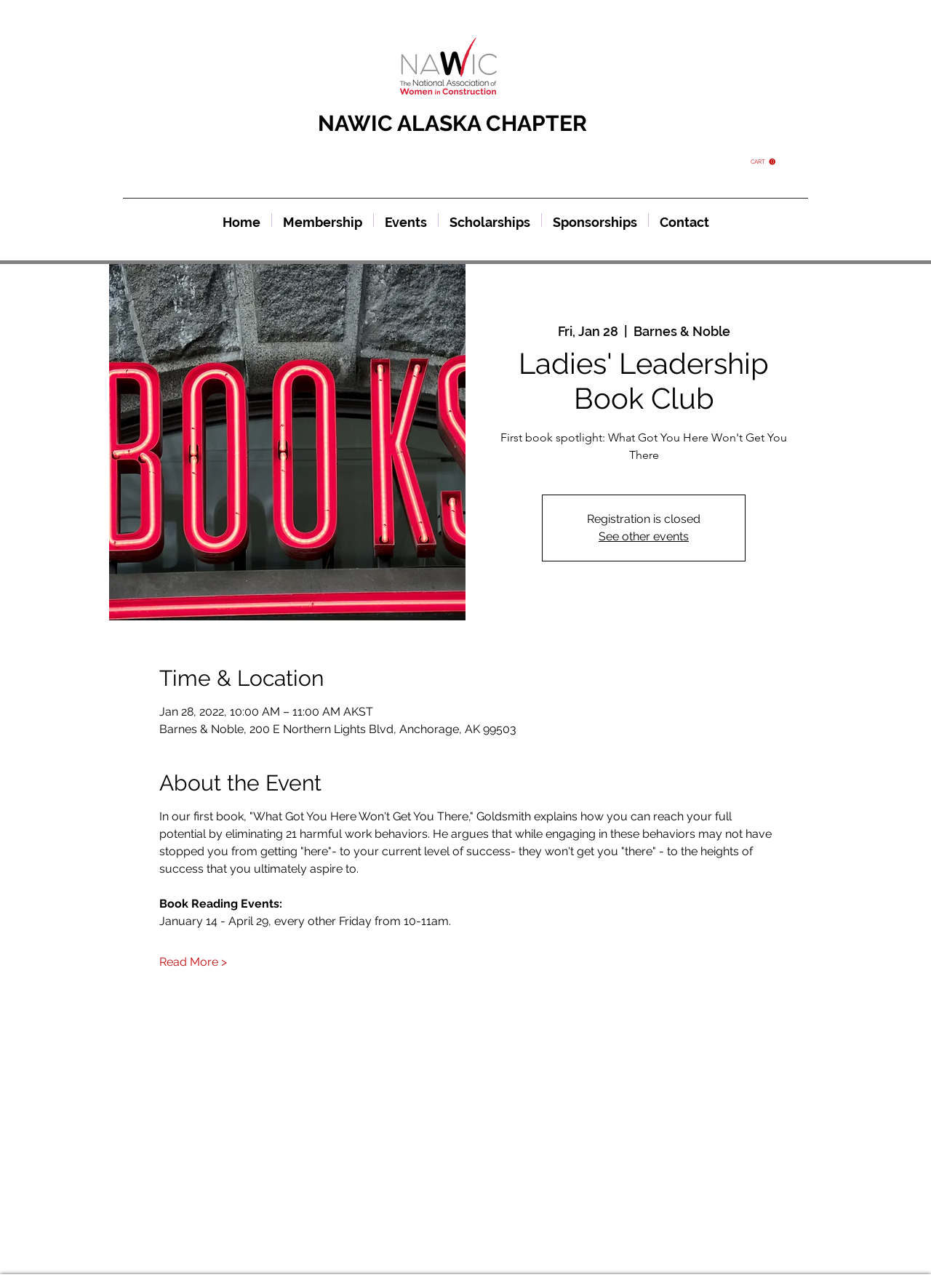Identify the bounding box of the HTML element described here: "Home". Provide the coordinates as four float numbers between 0 and 1: [left, top, right, bottom].

[0.227, 0.166, 0.291, 0.176]